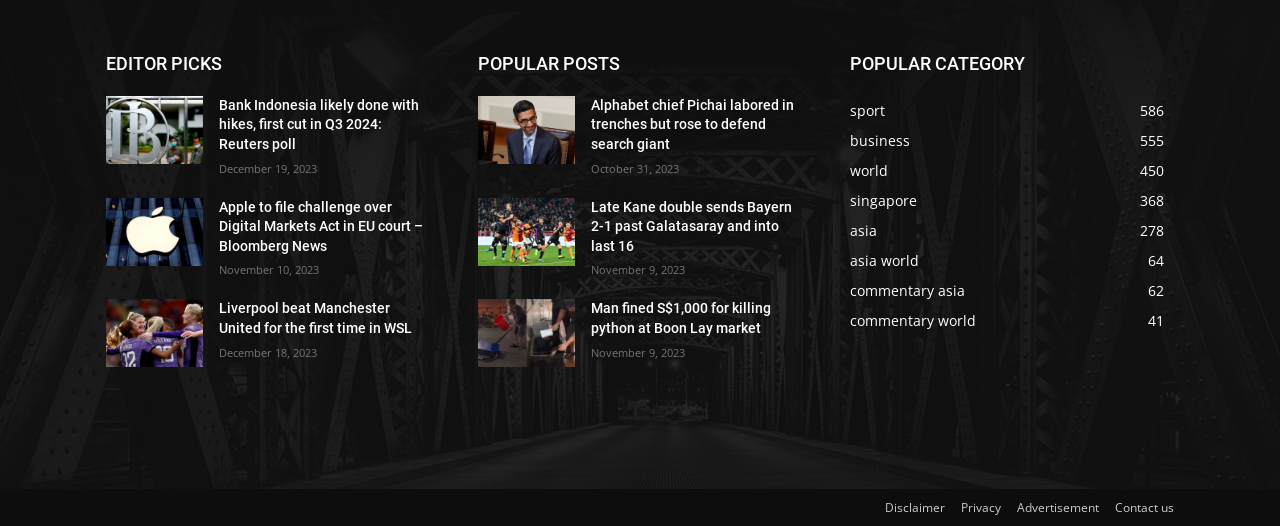Answer succinctly with a single word or phrase:
What is the title of the third article in the 'POPULAR POSTS' section?

Late Kane double sends Bayern 2-1 past Galatasaray and into last 16